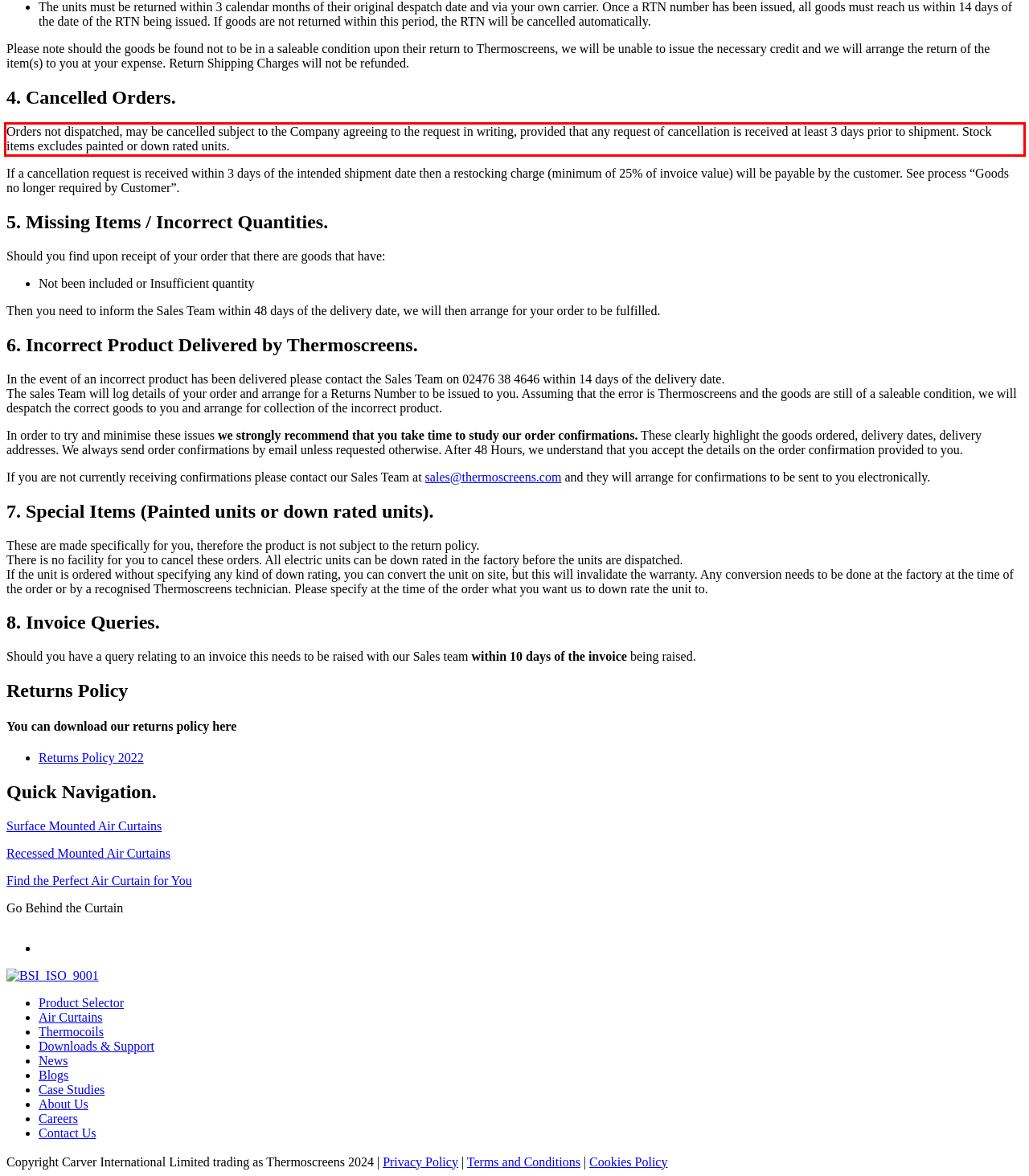Within the screenshot of the webpage, there is a red rectangle. Please recognize and generate the text content inside this red bounding box.

Orders not dispatched, may be cancelled subject to the Company agreeing to the request in writing, provided that any request of cancellation is received at least 3 days prior to shipment. Stock items excludes painted or down rated units.